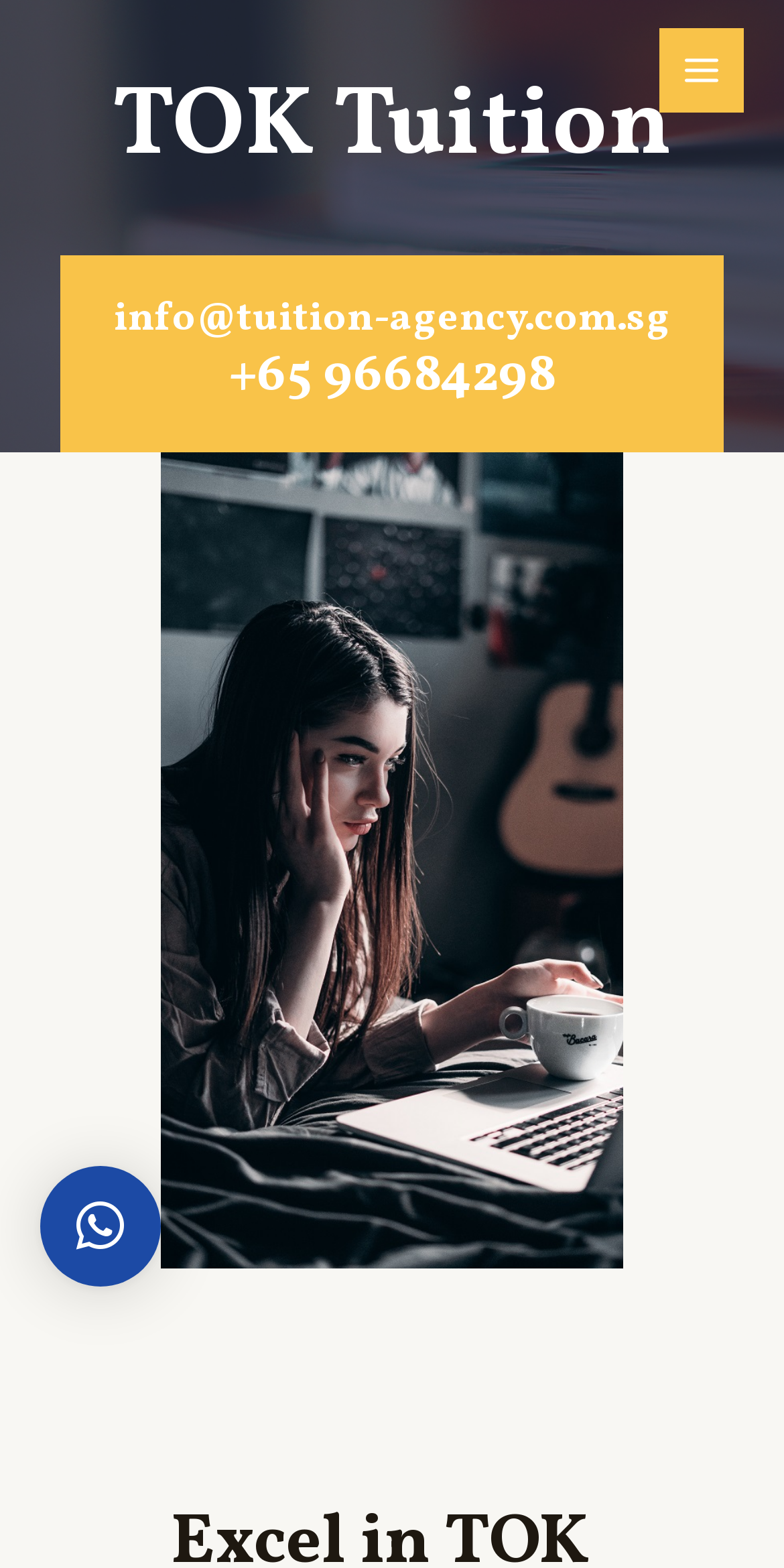Based on the image, give a detailed response to the question: What is the email address on the webpage?

I found the email address by examining the headings on the webpage. The second heading from the top contains the email address, which is 'info@tuition-agency.com.sg'.